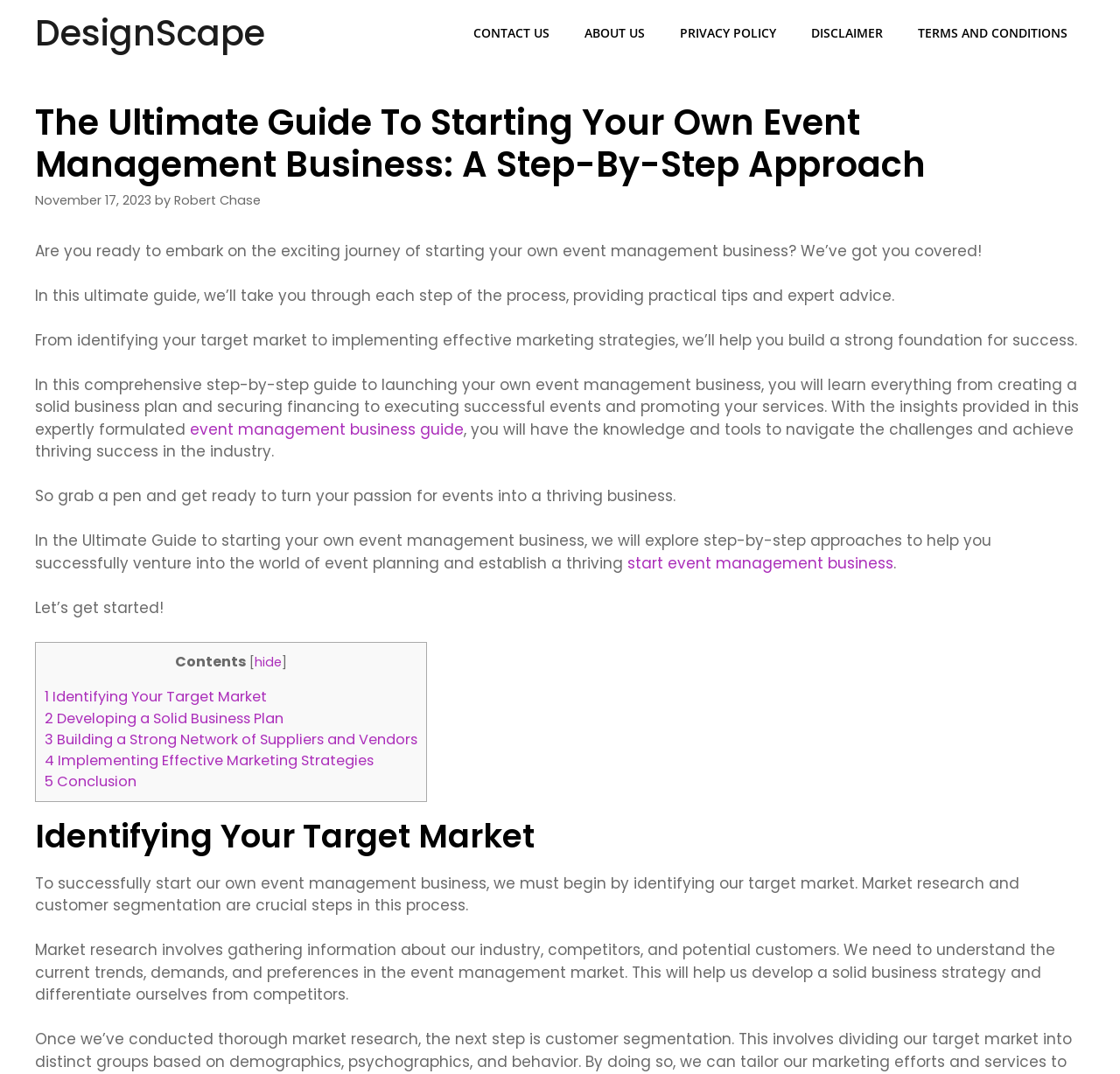What is the date of the article?
Look at the image and respond with a single word or a short phrase.

November 17, 2023